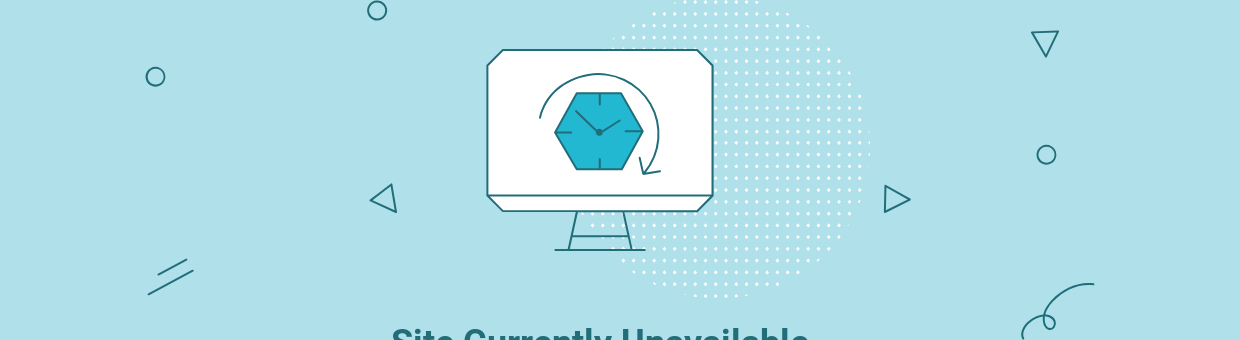Offer a detailed explanation of the image's components.

The image features a light blue background adorned with various geometric shapes that create a modern, playful atmosphere. In the center, there is a stylized computer monitor displaying a graphic of a hexagonal shape with an arrow circling around a clock face, symbolizing a process or task that is currently in progress. Below the monitor, bold text reads "Site Currently Unavailable," indicating an outage or temporary unavailability of the website. This visual composition effectively communicates a sense of pause and waiting, reinforced by the soft, calming color palette and minimalistic design elements.